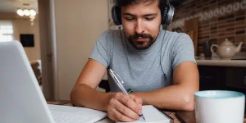What is the man writing with?
Look at the screenshot and respond with a single word or phrase.

A pen